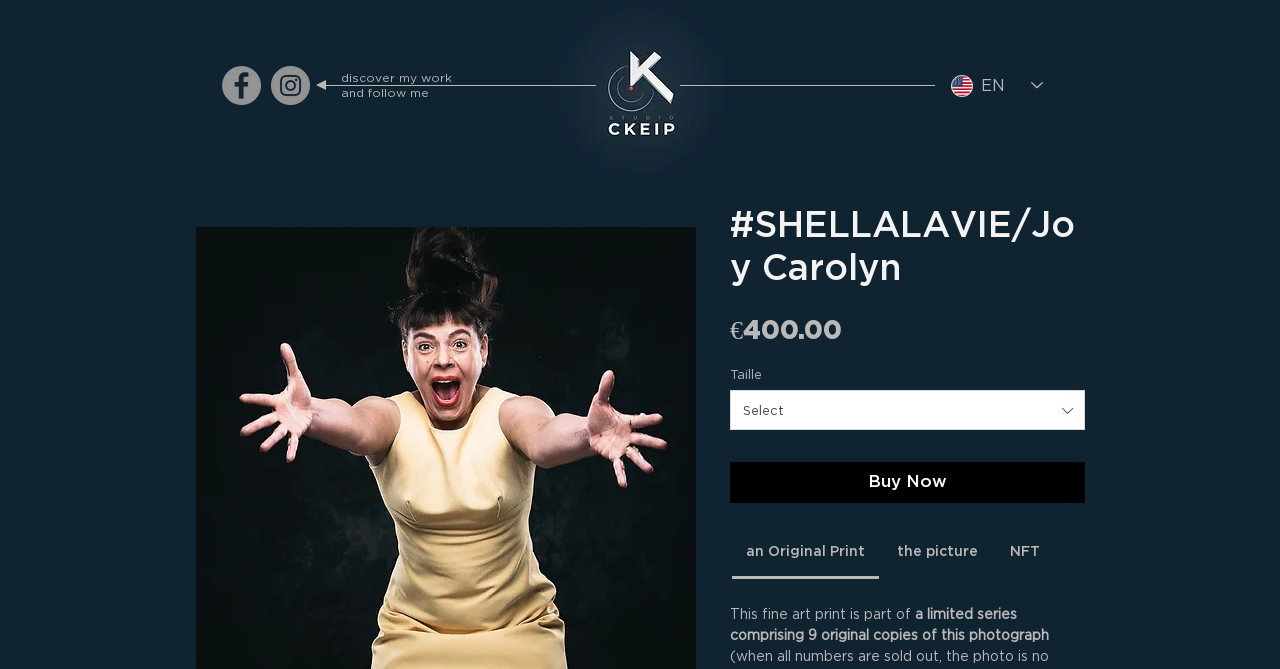Provide your answer to the question using just one word or phrase: What is the price of the print?

€400.00